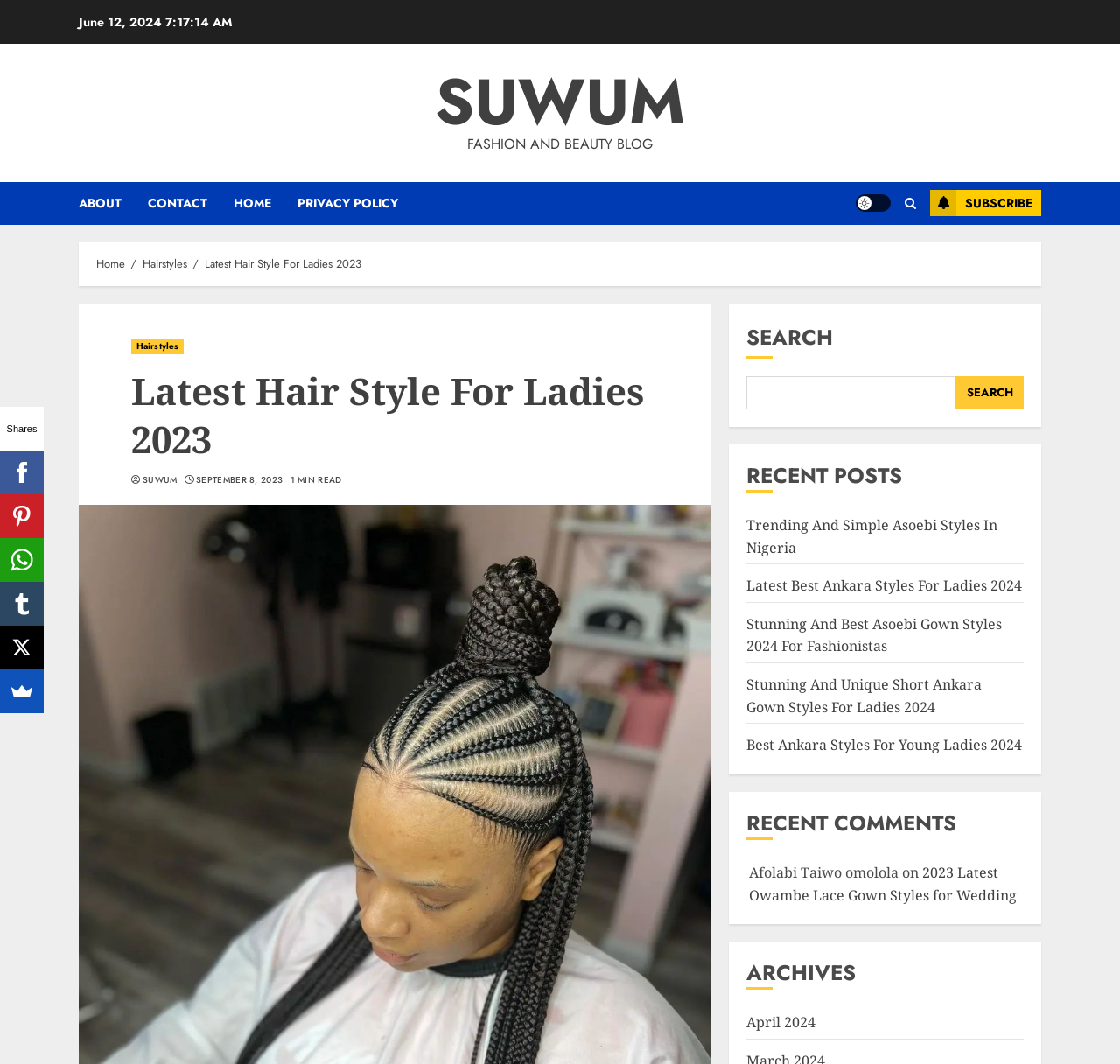Utilize the details in the image to give a detailed response to the question: What is the purpose of the search bar?

I found a search bar at the top of the webpage with a label 'SEARCH'. This suggests that the purpose of the search bar is to allow users to search for specific content within the blog.